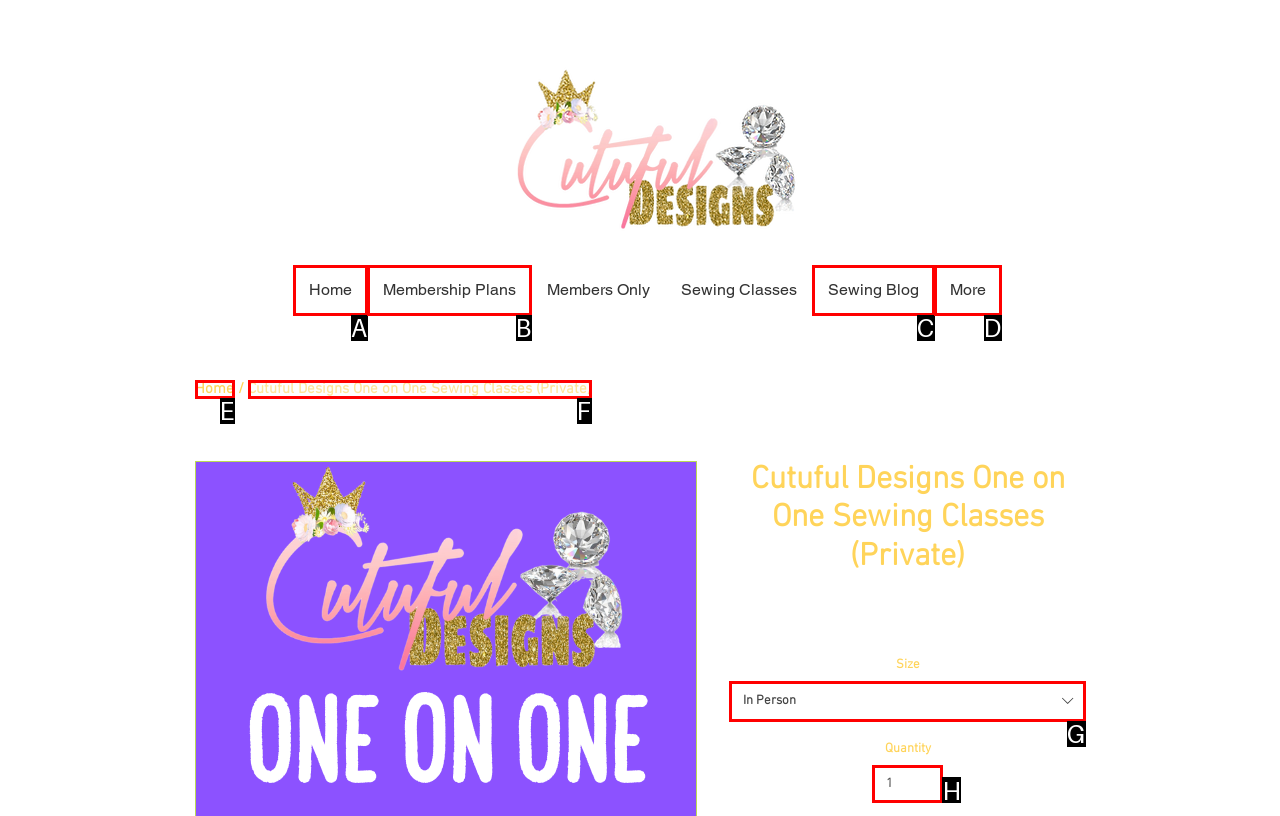Which HTML element should be clicked to complete the task: Choose a size? Answer with the letter of the corresponding option.

G